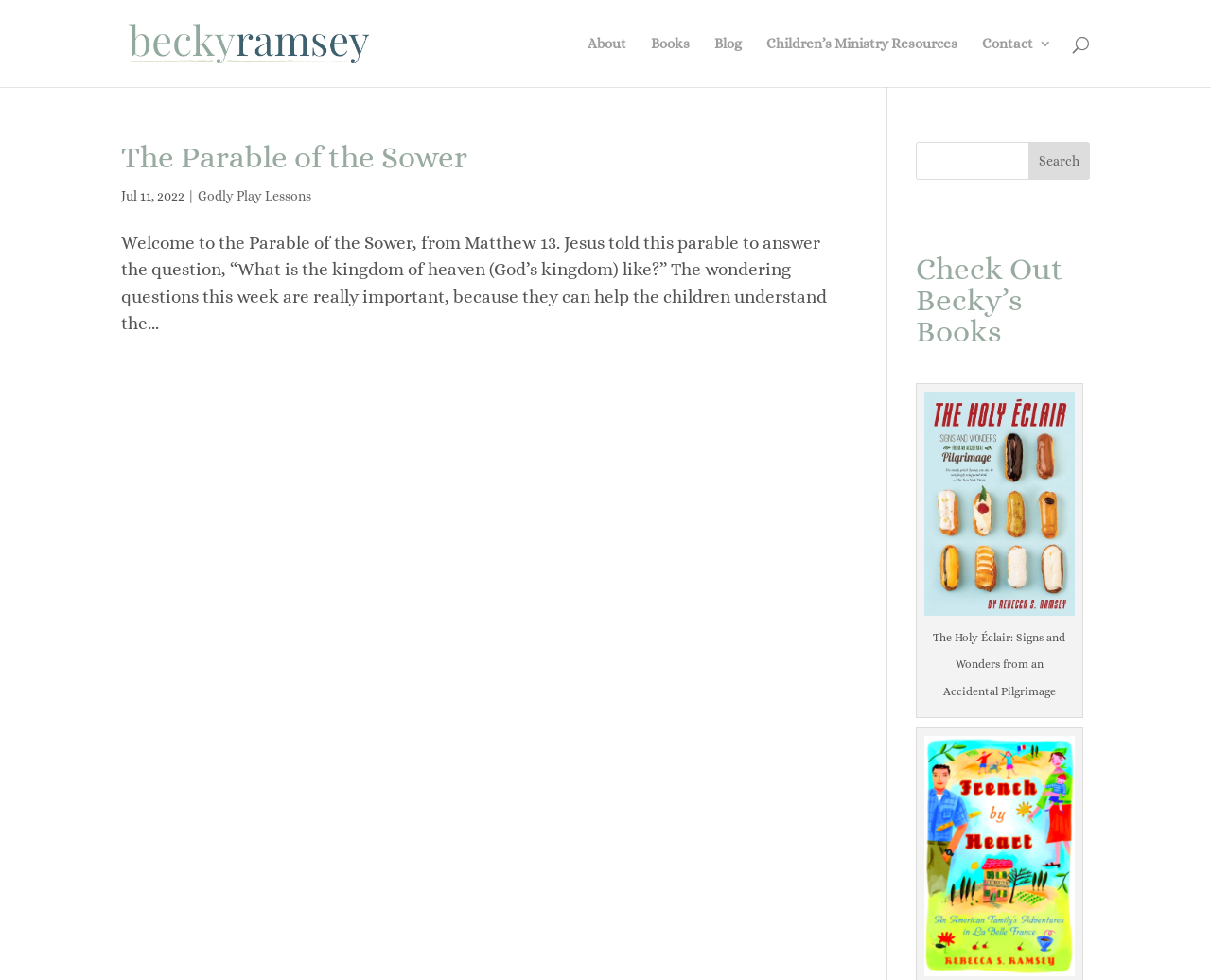Identify the bounding box coordinates of the specific part of the webpage to click to complete this instruction: "go to beckyramsey.info homepage".

[0.103, 0.032, 0.289, 0.052]